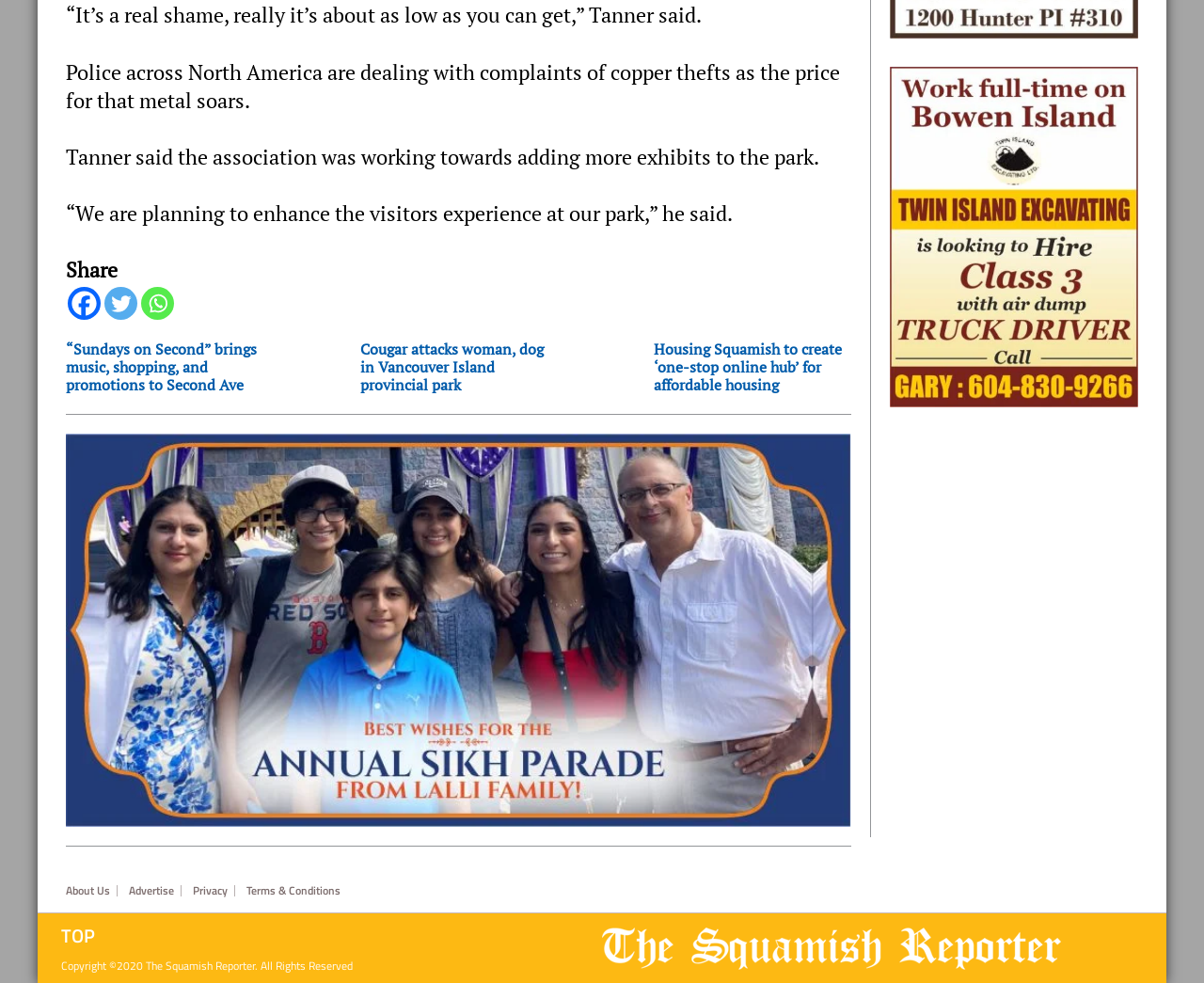Please identify the bounding box coordinates of the element on the webpage that should be clicked to follow this instruction: "Read about Sundays on Second". The bounding box coordinates should be given as four float numbers between 0 and 1, formatted as [left, top, right, bottom].

[0.055, 0.346, 0.219, 0.401]